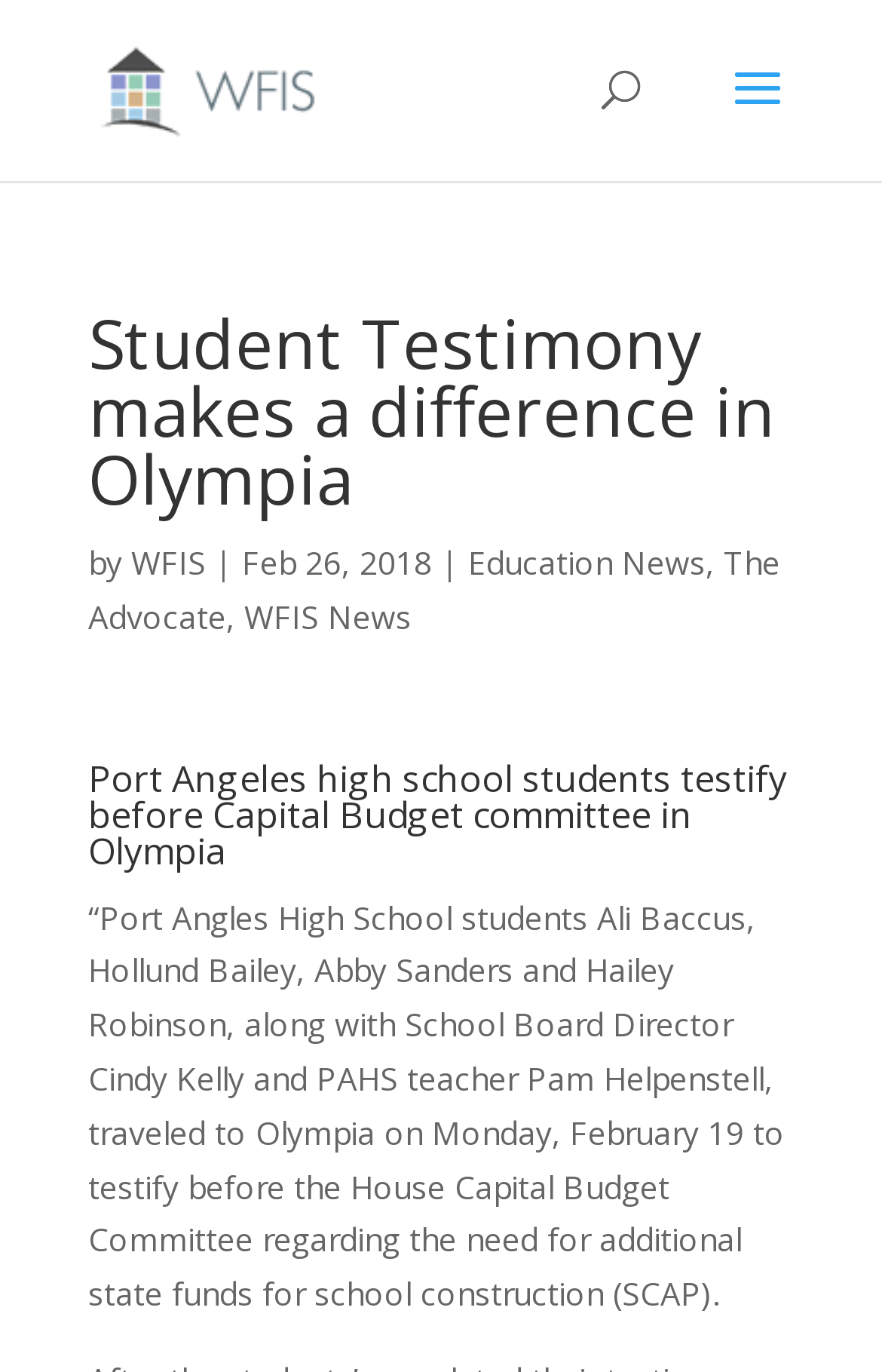Answer the question below with a single word or a brief phrase: 
What is the name of the school board director who accompanied the students?

Cindy Kelly